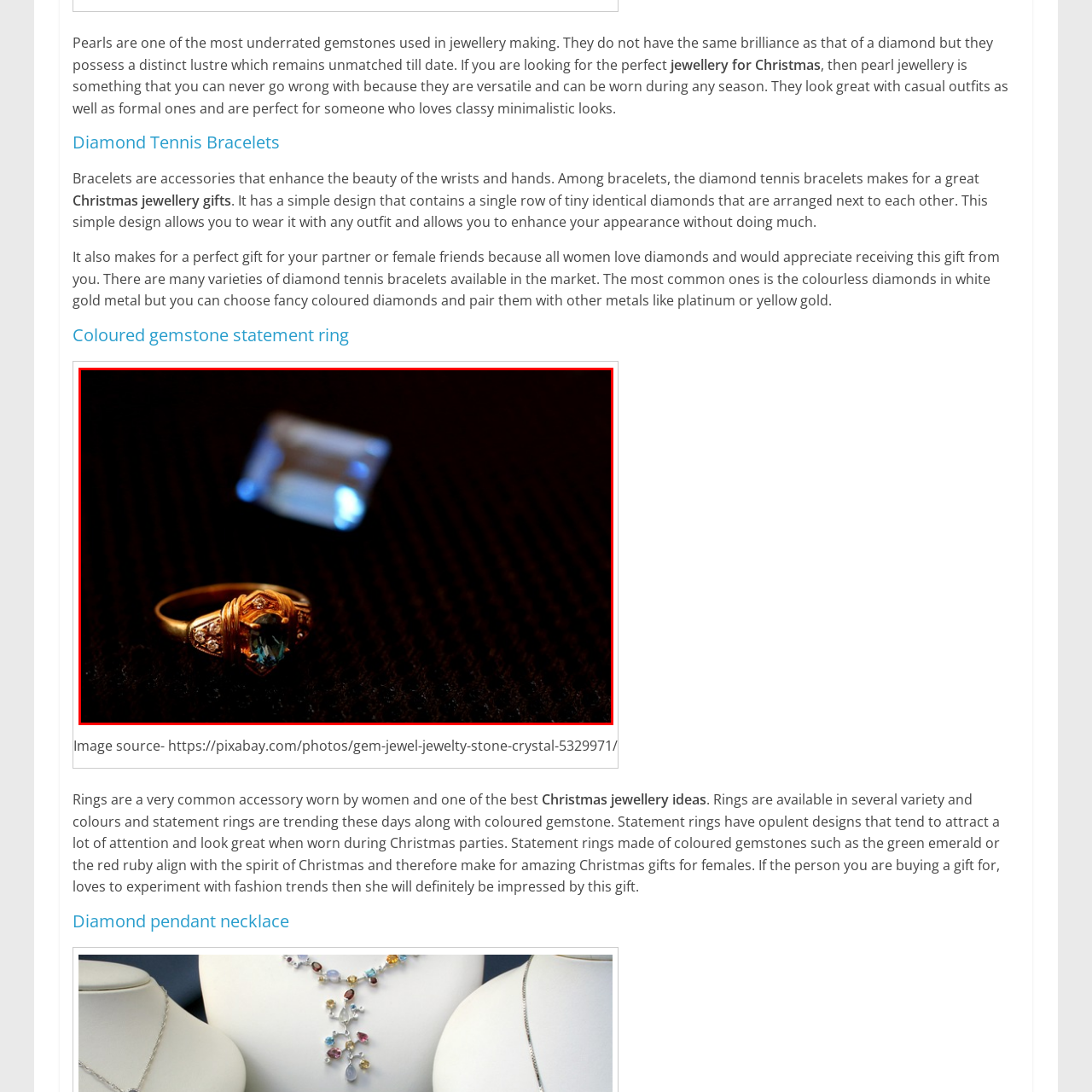Pay attention to the content inside the red bounding box and deliver a detailed answer to the following question based on the image's details: What is the color of the gemstone in the background?

The caption states that 'a distinct blue gemstone adds a complementary touch, creating a visually appealing contrast against the dark backdrop', which implies that the gemstone in the background is blue.